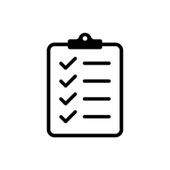Answer the following query concisely with a single word or phrase:
What services do local contractors offer?

Hedge cutting, pruning, shaping, and removal